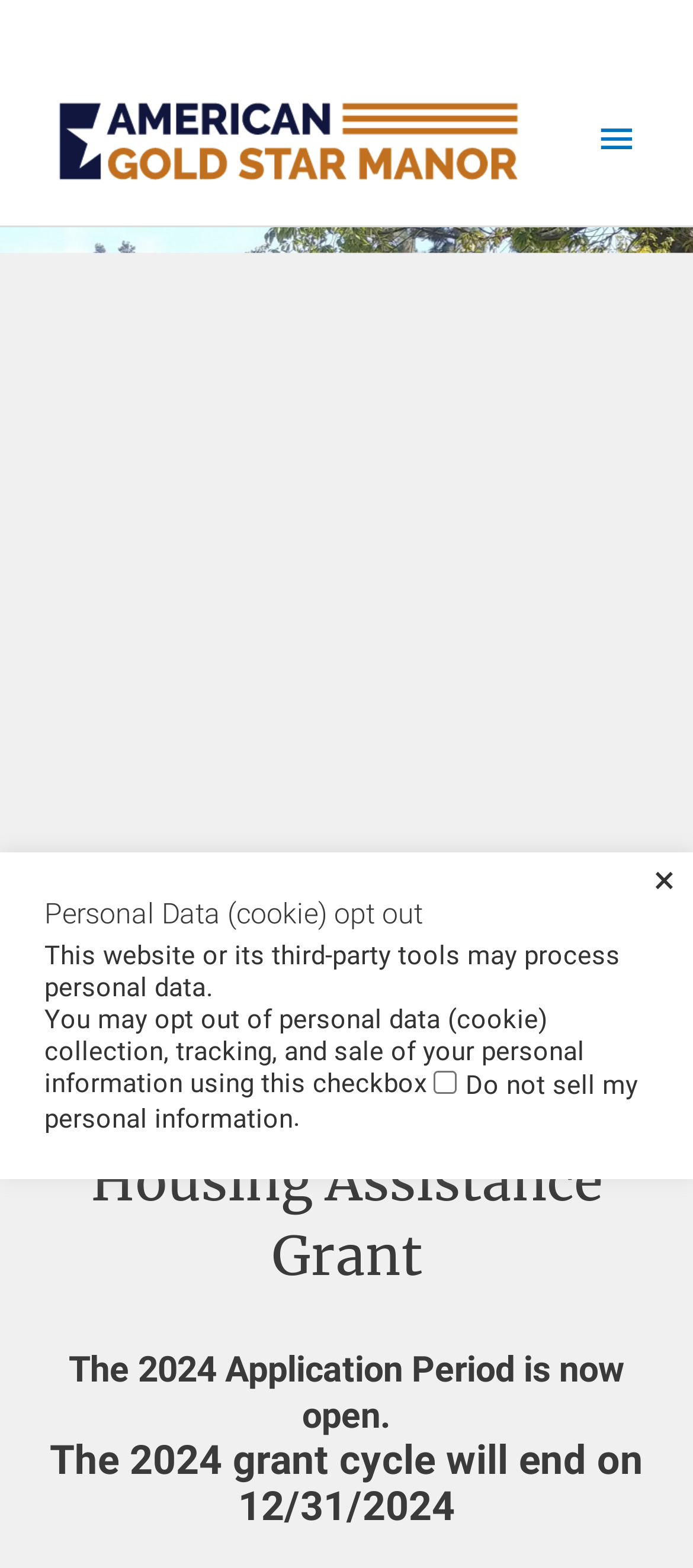What is the option to opt out of?
Based on the visual details in the image, please answer the question thoroughly.

The option to opt out is related to personal data collection, as indicated by the checkbox 'Do not sell my personal information' and the surrounding text which mentions personal data collection and sale.